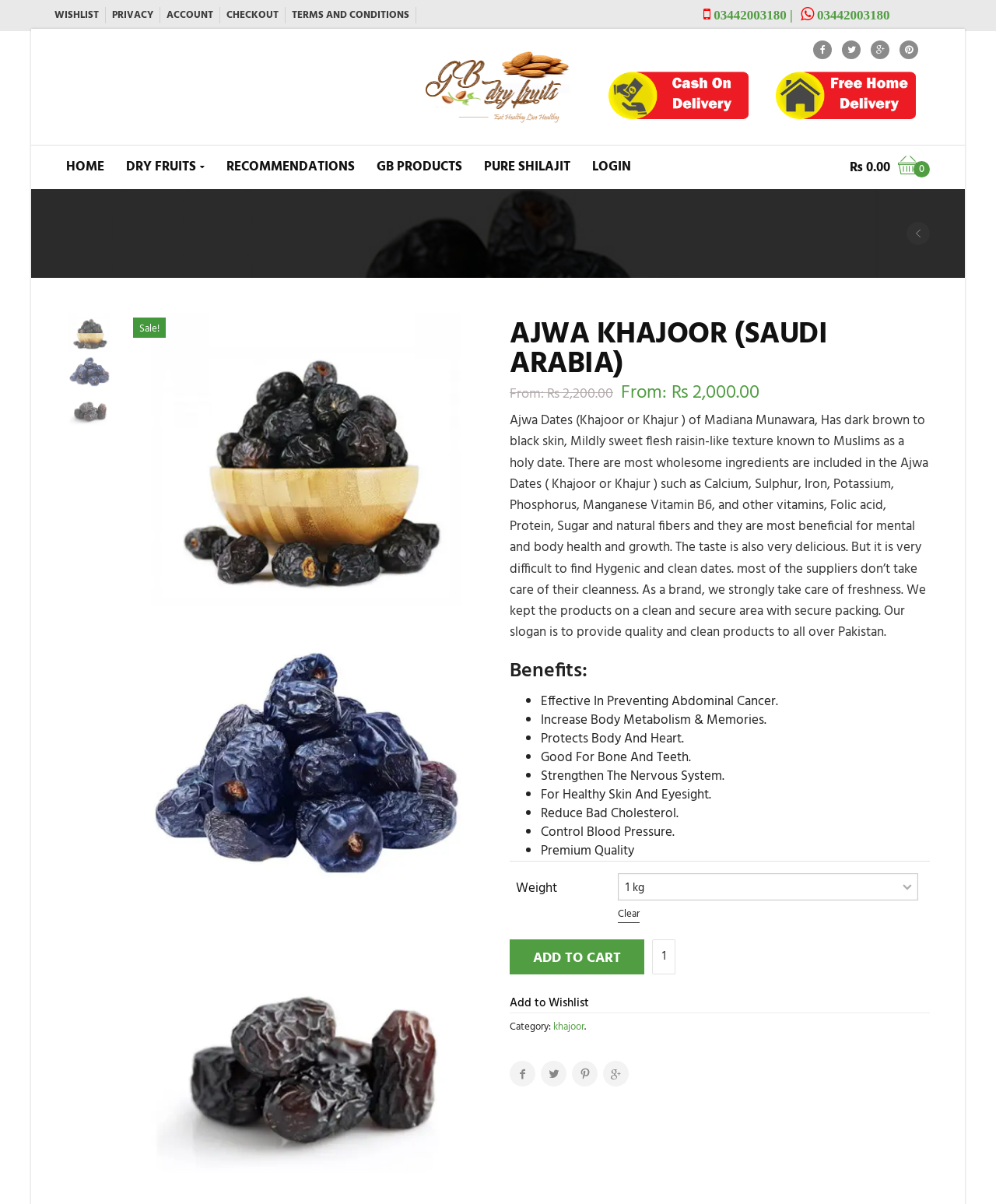Give a short answer to this question using one word or a phrase:
What is the minimum quantity of Ajwa Khajoor that can be purchased?

1